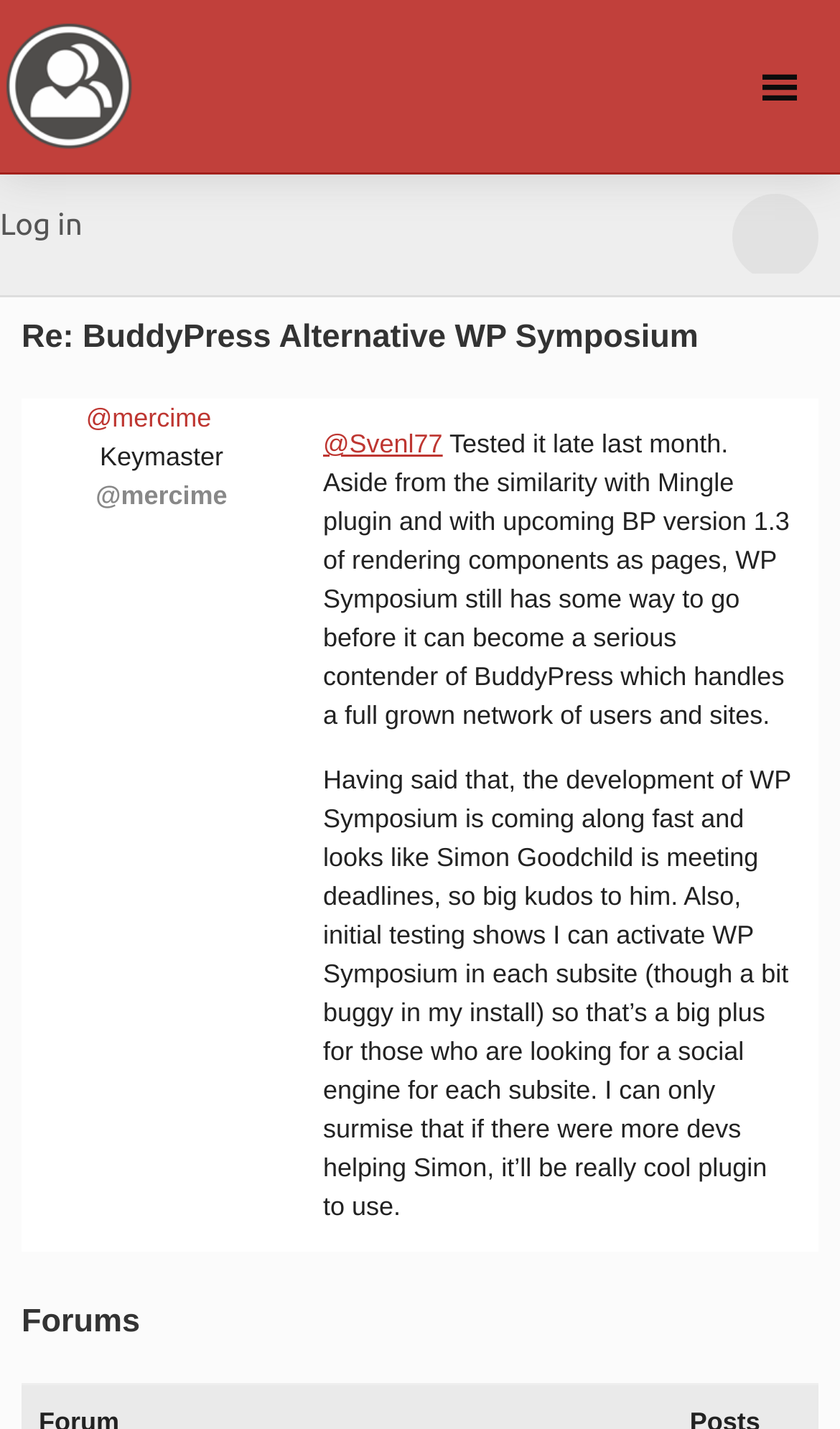Answer the following in one word or a short phrase: 
What is the topic of the discussion on this webpage?

BuddyPress Alternative WP Symposium